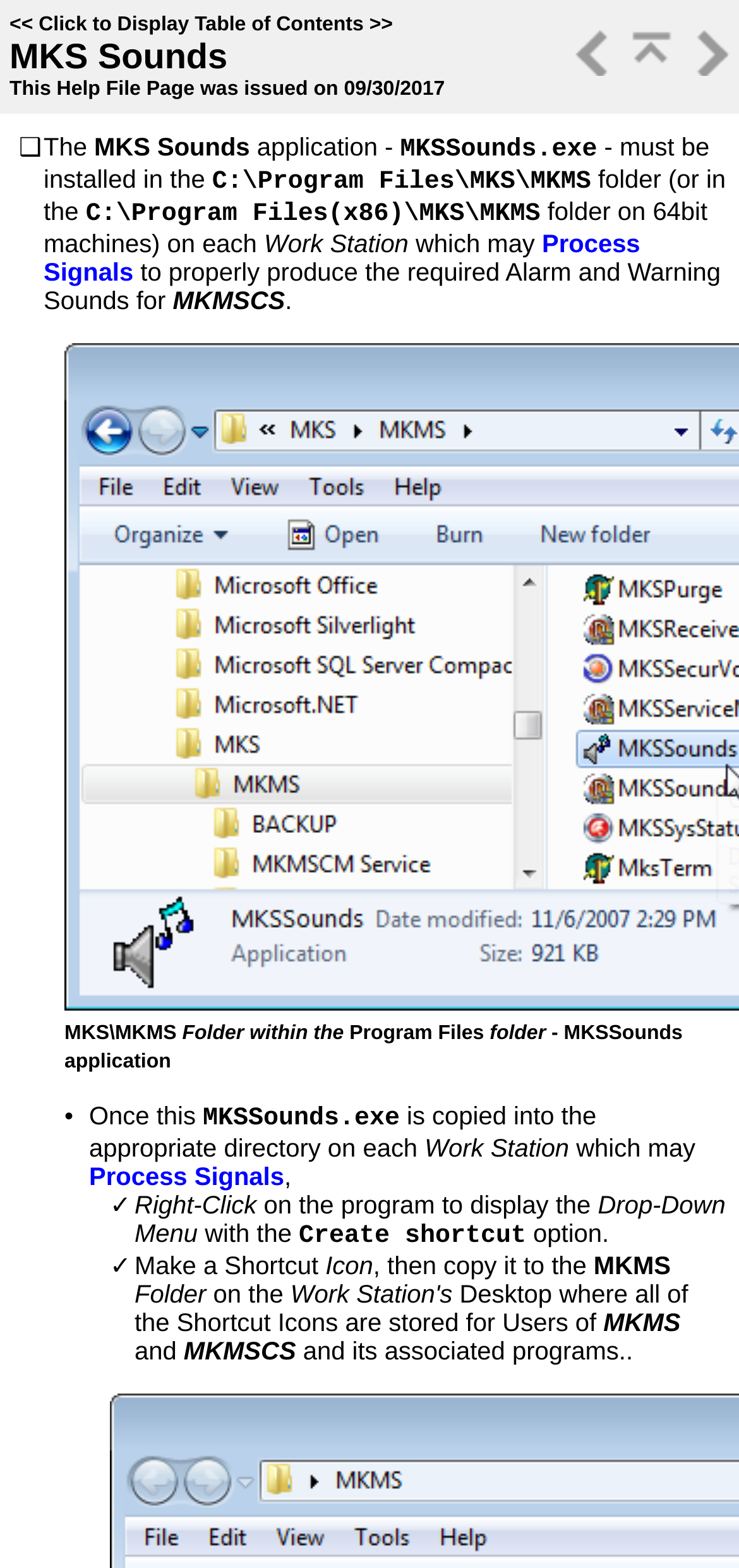What is the name of the folder where the shortcut icons are stored?
Look at the webpage screenshot and answer the question with a detailed explanation.

The text mentions that the shortcut icons are stored on the Desktop, where all of the Shortcut Icons are stored for Users of MKMS and MKMSCS.